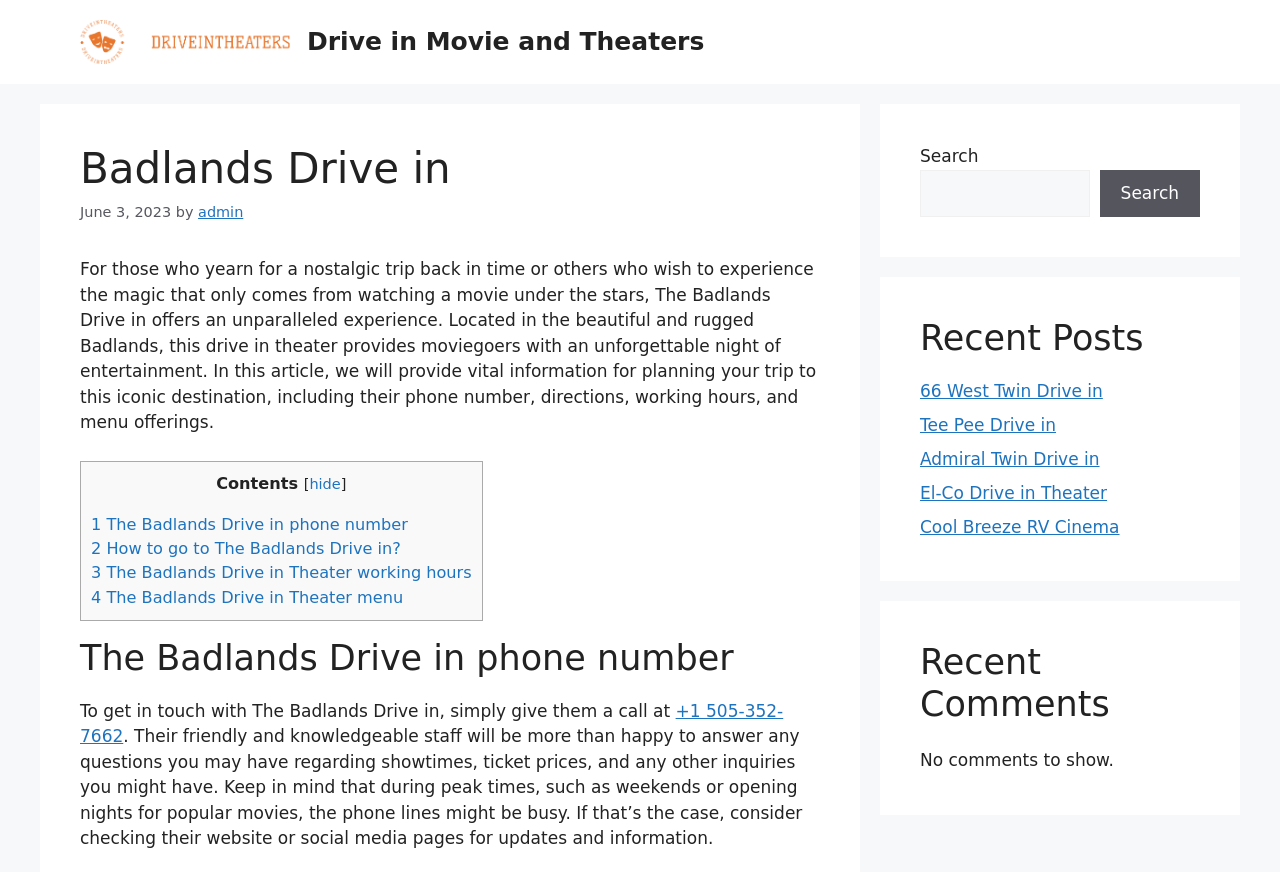What is the purpose of the search box?
Please describe in detail the information shown in the image to answer the question.

The search box is located at the top right corner of the webpage, and it is labeled as 'Search'. Its purpose is to allow users to search for specific content within the website.